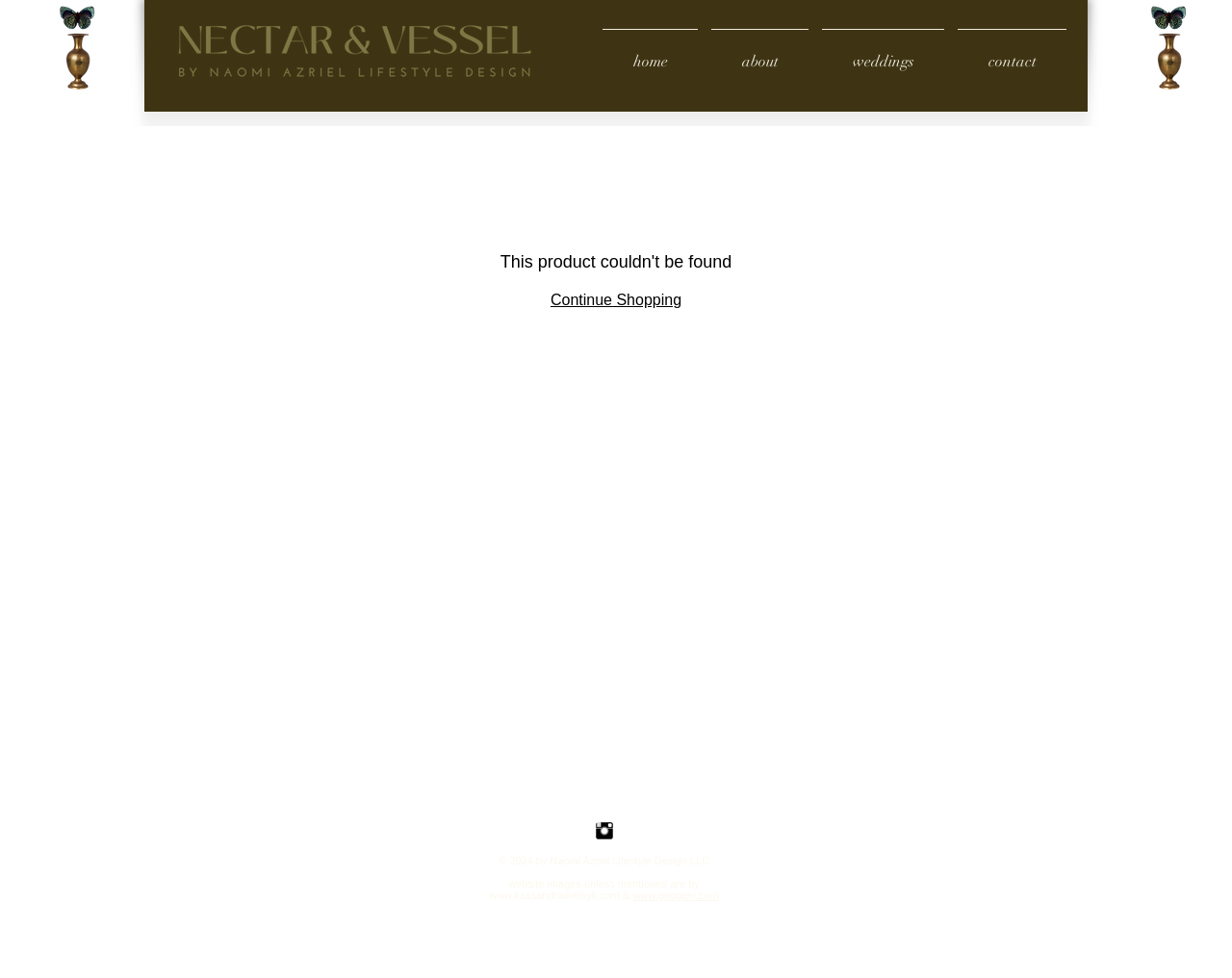Please provide the bounding box coordinate of the region that matches the element description: contact. Coordinates should be in the format (top-left x, top-left y, bottom-right x, bottom-right y) and all values should be between 0 and 1.

[0.772, 0.03, 0.871, 0.079]